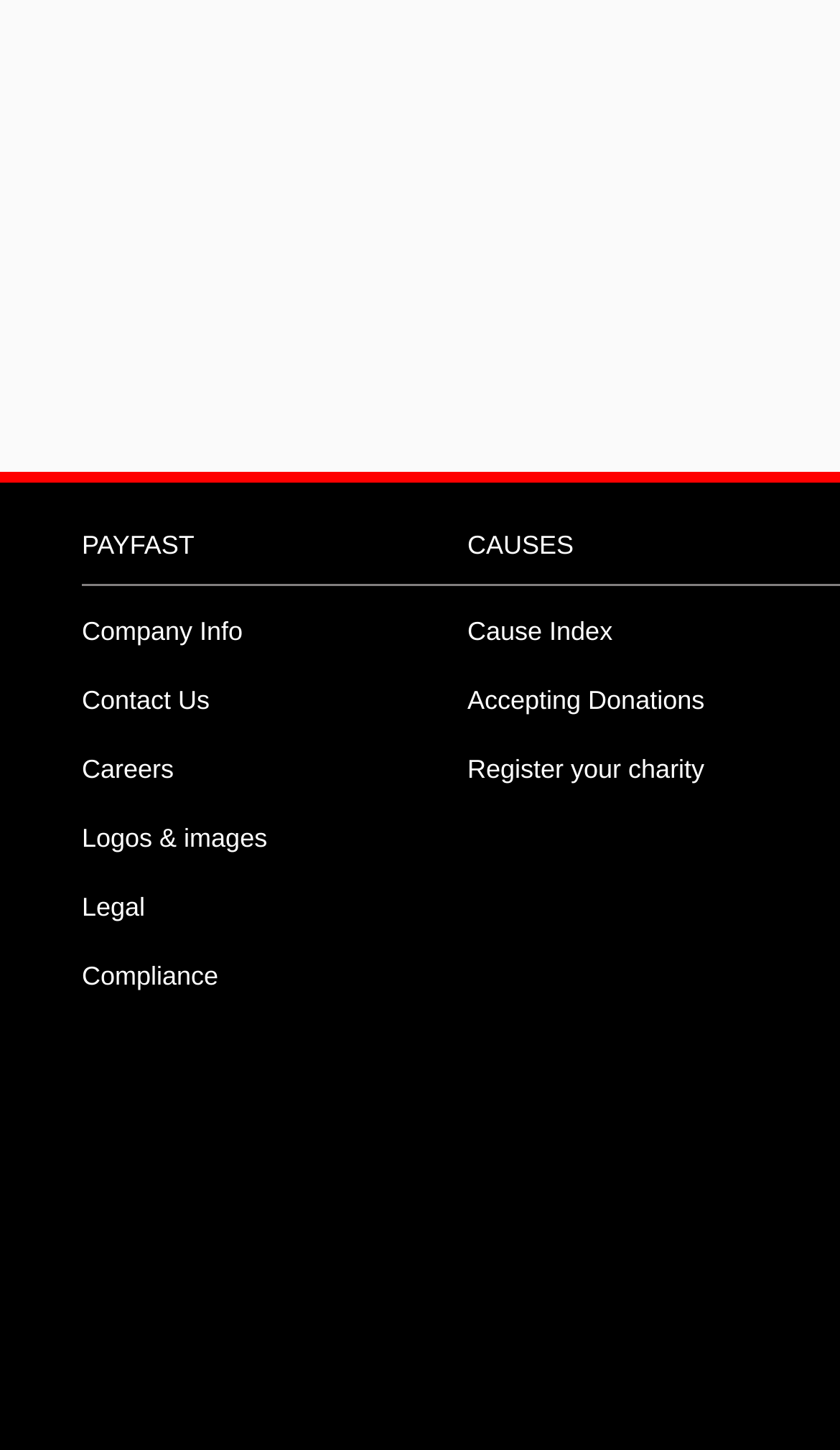Please specify the bounding box coordinates for the clickable region that will help you carry out the instruction: "Register a charity".

[0.556, 0.52, 0.839, 0.541]